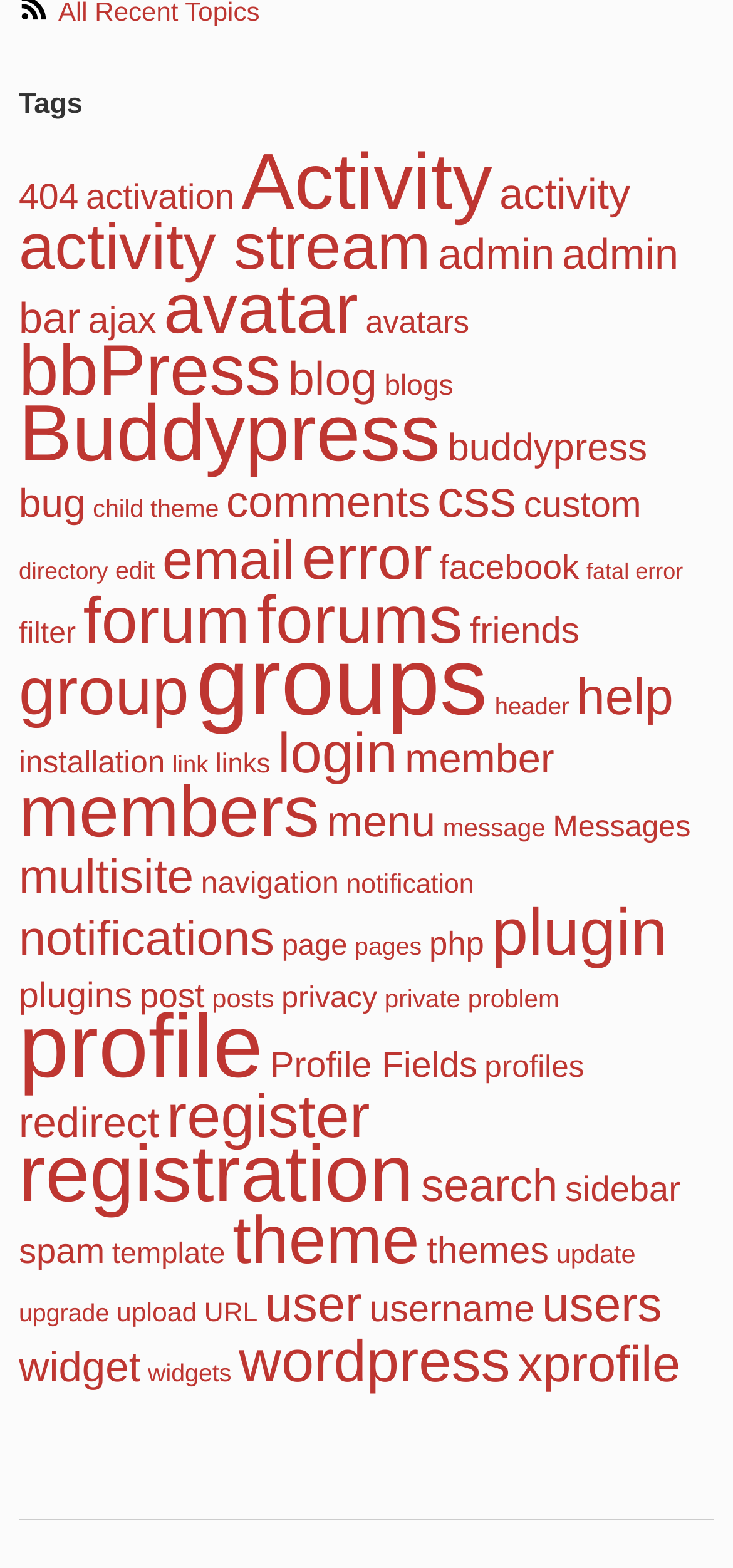How many items are related to 'activity'?
Answer the question with detailed information derived from the image.

I found the link 'Activity' and counted the number of items associated with it, which is 868, indicating that there are 868 items related to 'activity'.